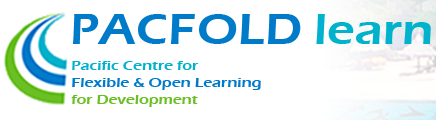Give a one-word or one-phrase response to the question: 
What is the primary goal of PACFOLD Learn?

Enhance educational opportunities